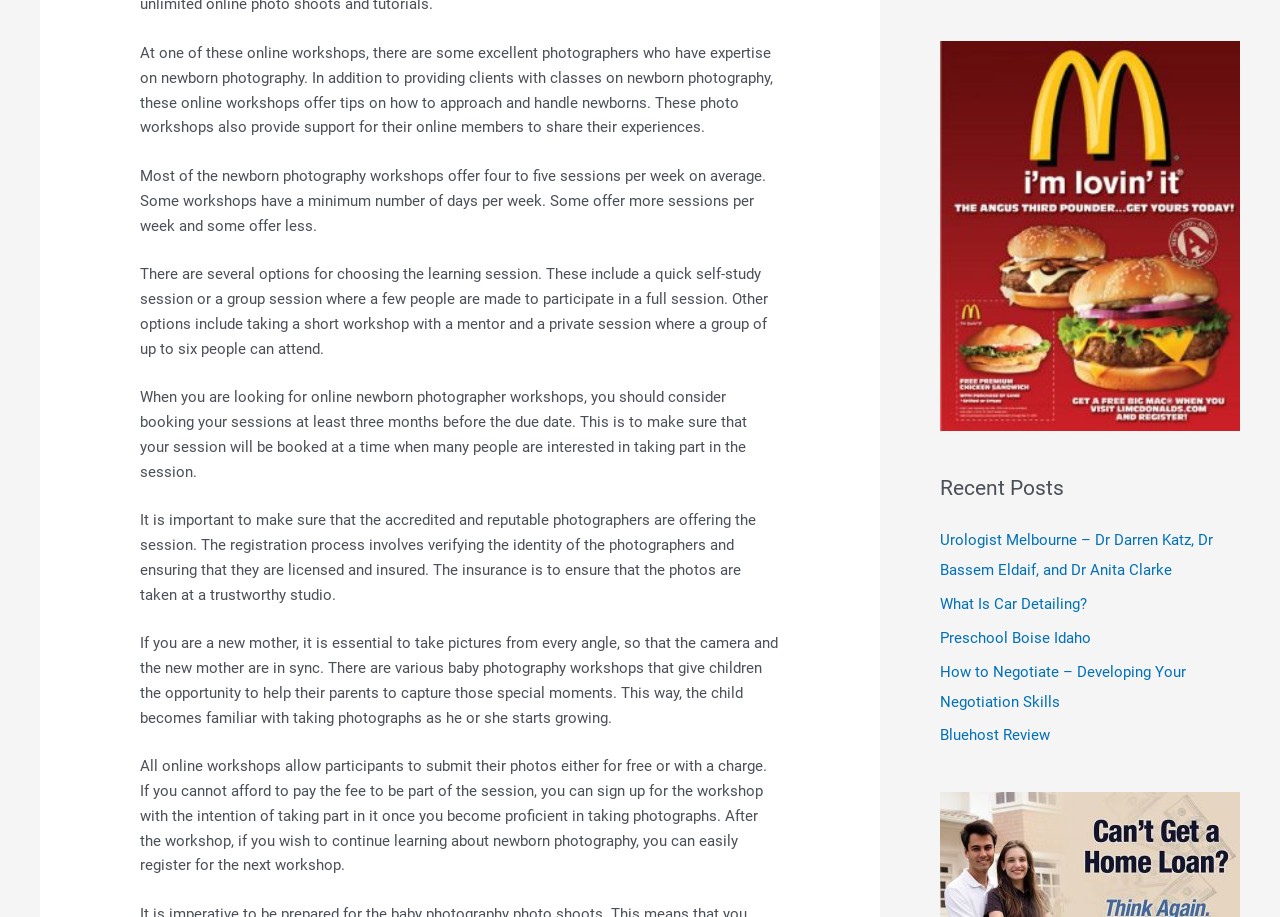Answer the question below using just one word or a short phrase: 
What is the main topic of this webpage?

Newborn Photography